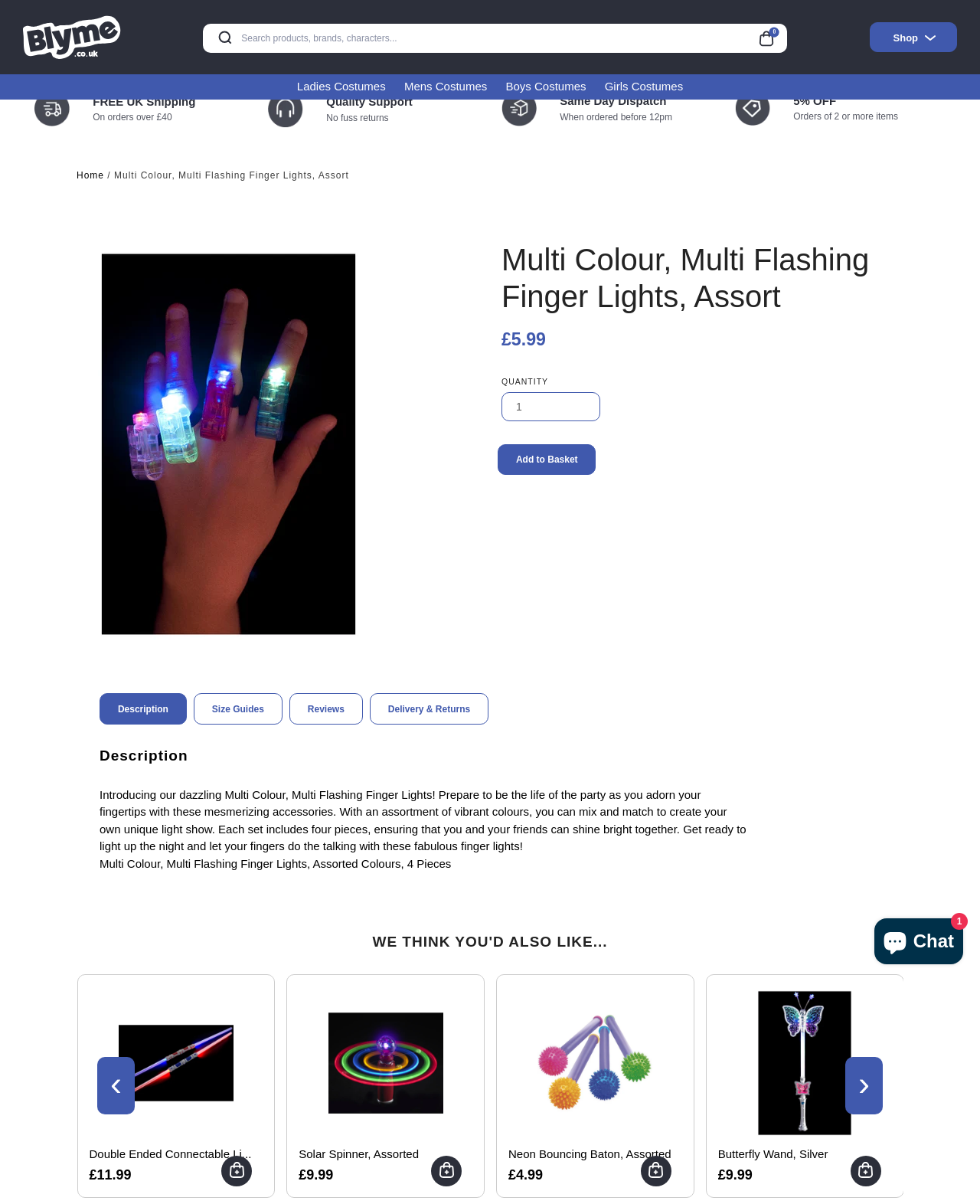Explain the contents of the webpage comprehensively.

This webpage is an e-commerce product page for "Multi Colour, Multi Flashing Finger Lights, Assorted Colours, 4 Pieces" on the Blyme.co.uk online store. At the top left, there is a logo and a search bar where customers can search for products, brands, or characters. On the top right, there is a link to view the shopping basket, which currently has 0 items.

Below the search bar, there are several links to different categories, including "Ladies Costumes", "Mens Costumes", "Boys Costumes", and "Girls Costumes". On the top right, there are also several icons with text, including "FREE UK Shipping on orders over £40", "Quality Support", "Same Day Dispatch when ordered before 12pm", and "5% OFF orders of 2 or more items".

The main product image is displayed on the left side of the page, with a heading that reads "Multi Colour, Multi Flashing Finger Lights, Assorted Colours, 4 Pieces" and a price of £5.99. Below the product image, there is a quantity selector and an "Add to Basket" button.

On the right side of the page, there is a tab list with four tabs: "Description", "Size Guides", "Reviews", and "Delivery & Returns". The "Description" tab is currently selected, and it displays a detailed product description.

Further down the page, there is a section titled "WE THINK YOU'D ALSO LIKE...", which displays four recommended products with images, prices, and "Add to Basket" buttons. These products include "Light Stick Necklace, Assorted", "Double Ended Connectable Light Sword, Multi-Colour", "Solar Spinner, Assorted", and "Neon Bouncing Baton, Assorted".

At the bottom of the page, there are navigation buttons to move to the previous or next page of products. There is also a chat window button that allows customers to chat with the online store's support team.